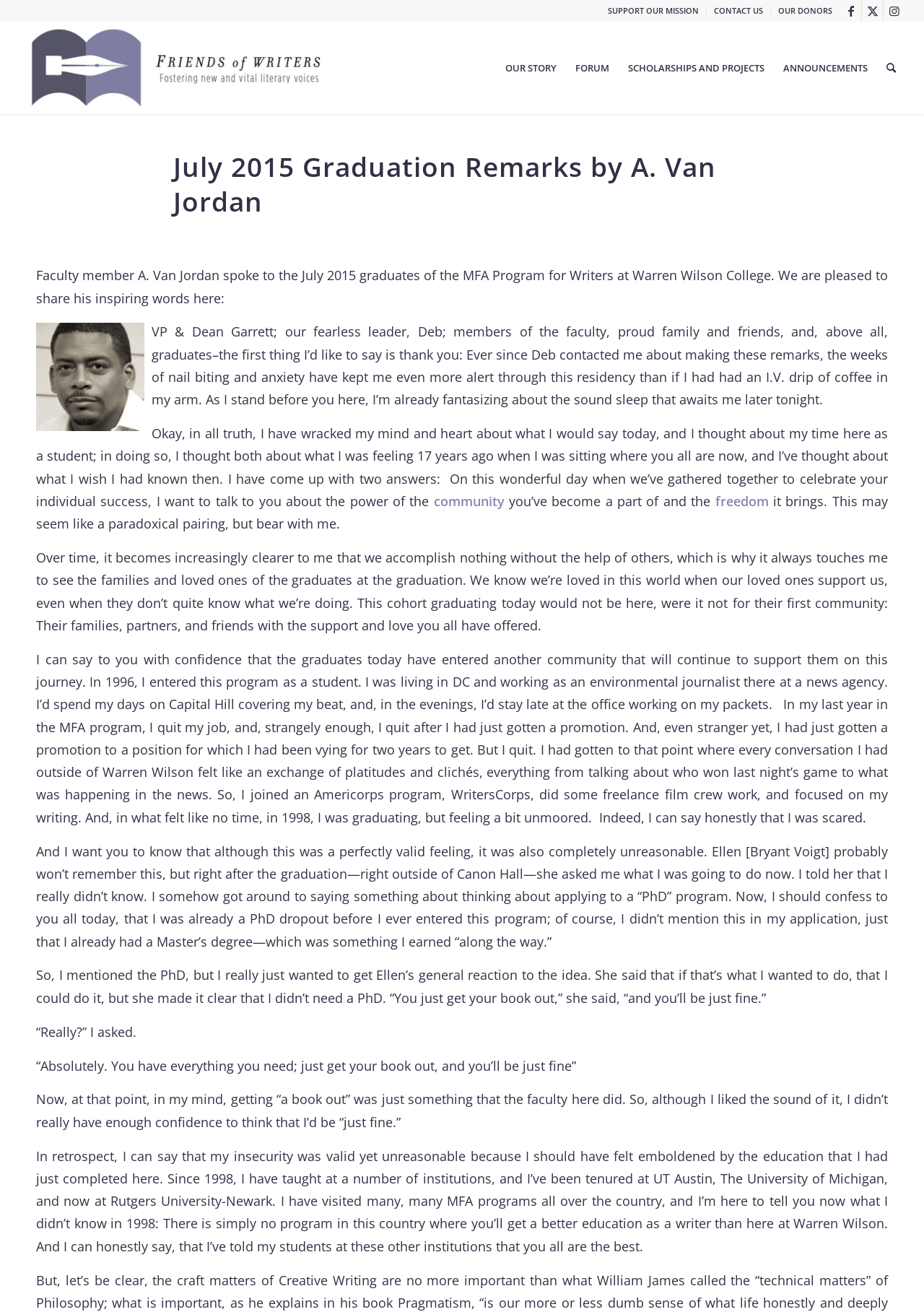Locate the bounding box coordinates of the area to click to fulfill this instruction: "Search for something". The bounding box should be presented as four float numbers between 0 and 1, in the order [left, top, right, bottom].

[0.95, 0.017, 0.98, 0.087]